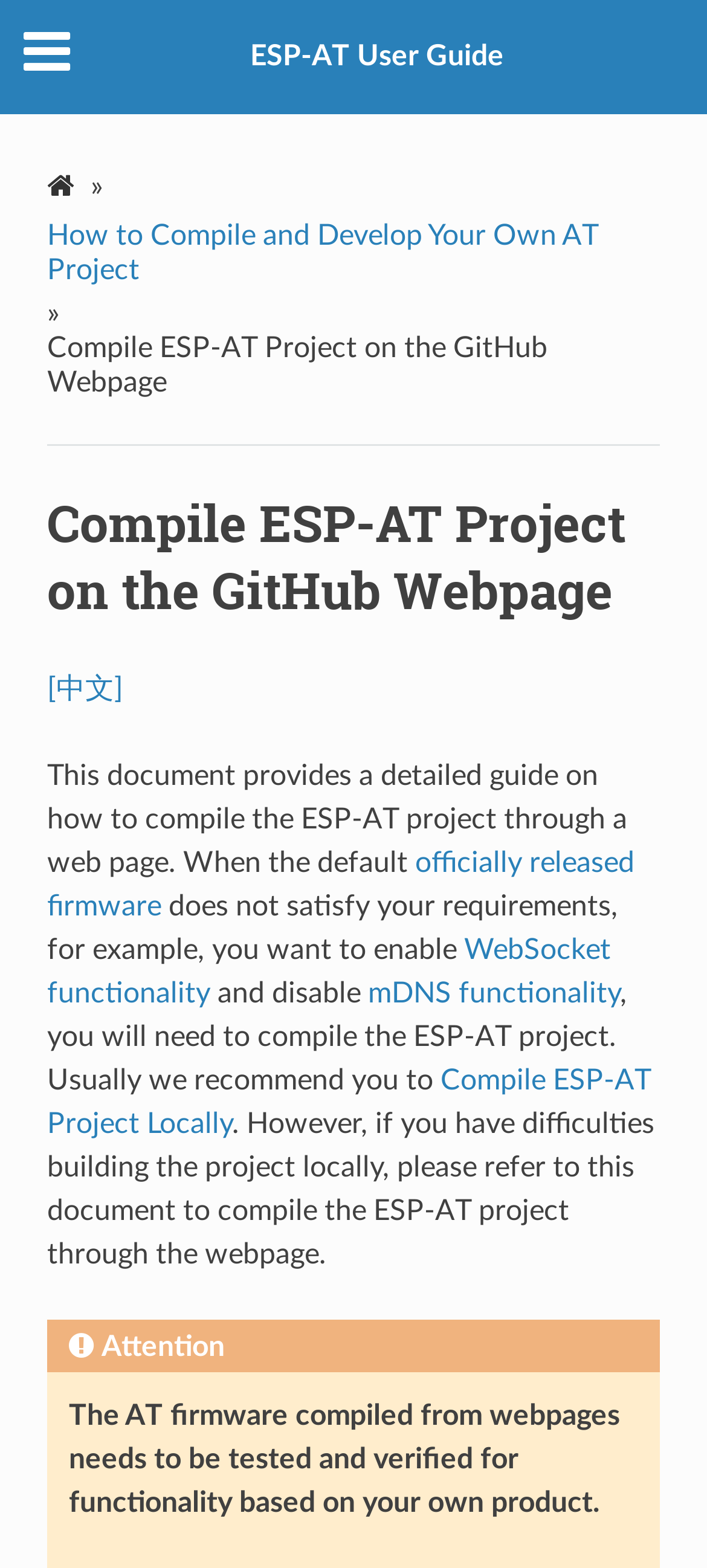Find the bounding box of the web element that fits this description: "".

[0.884, 0.374, 0.918, 0.391]